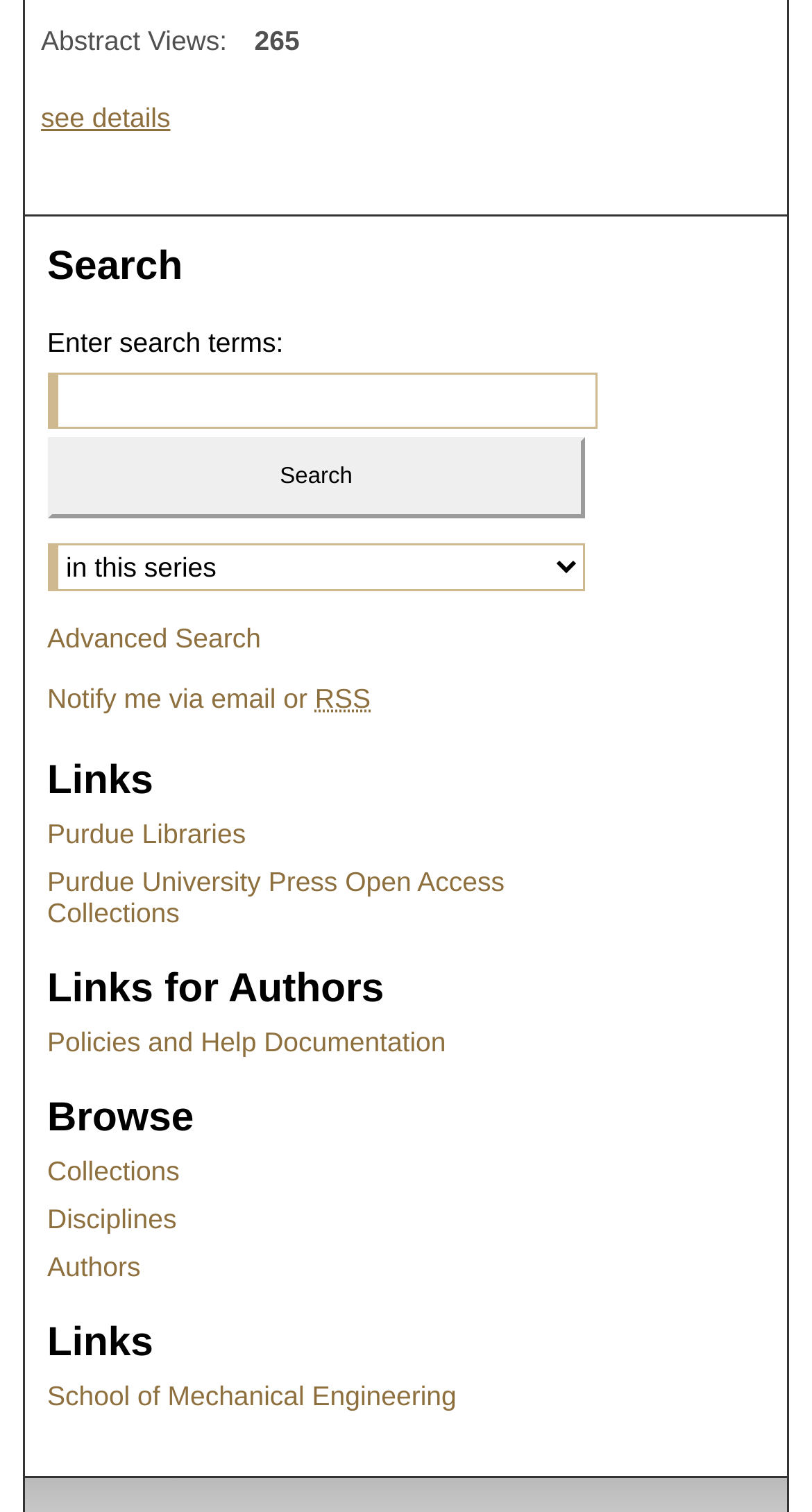What is the dropdown menu for?
Based on the screenshot, give a detailed explanation to answer the question.

The dropdown menu is labeled 'Select context to search:' and is located below the textbox, implying that it allows users to choose the context or scope of their search.